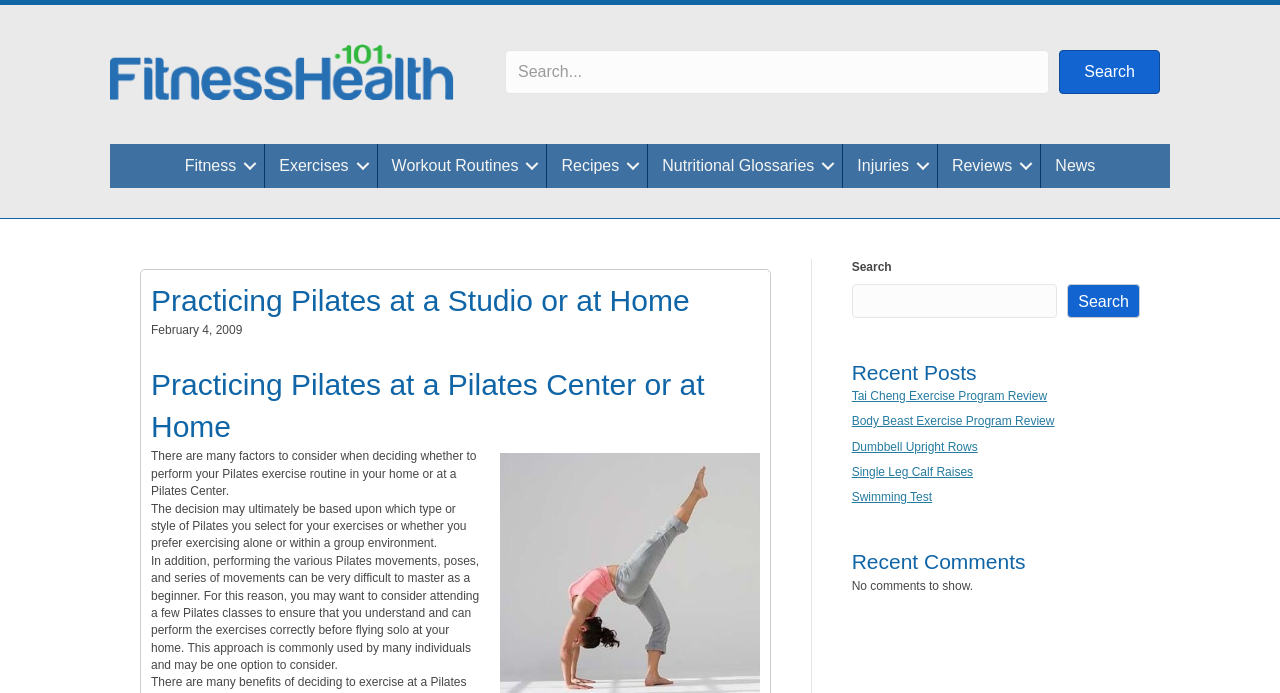Based on the element description The Rude Pundit, identify the bounding box coordinates for the UI element. The coordinates should be in the format (top-left x, top-left y, bottom-right x, bottom-right y) and within the 0 to 1 range.

None